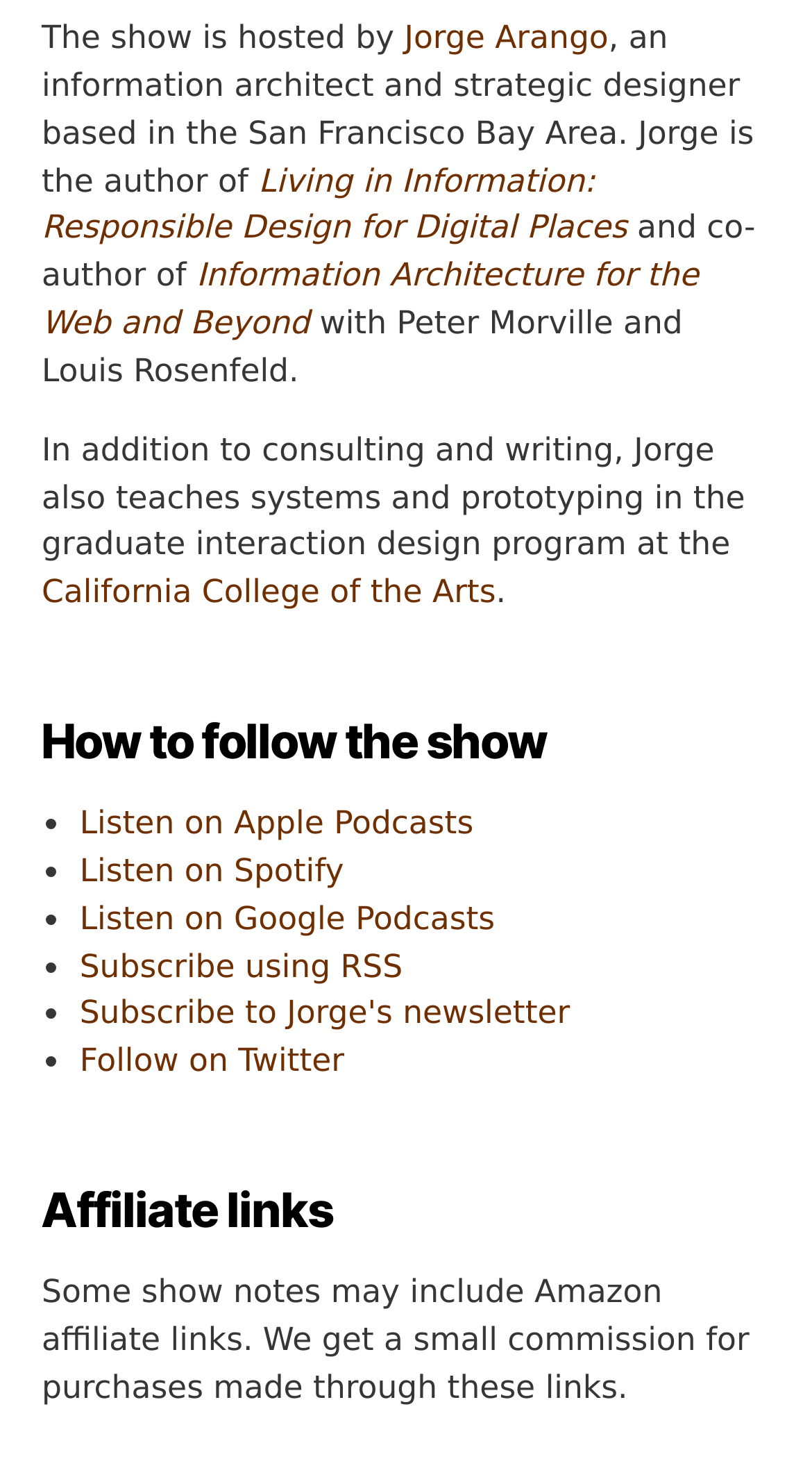Provide the bounding box coordinates of the UI element this sentence describes: "California College of the Arts".

[0.051, 0.393, 0.611, 0.419]